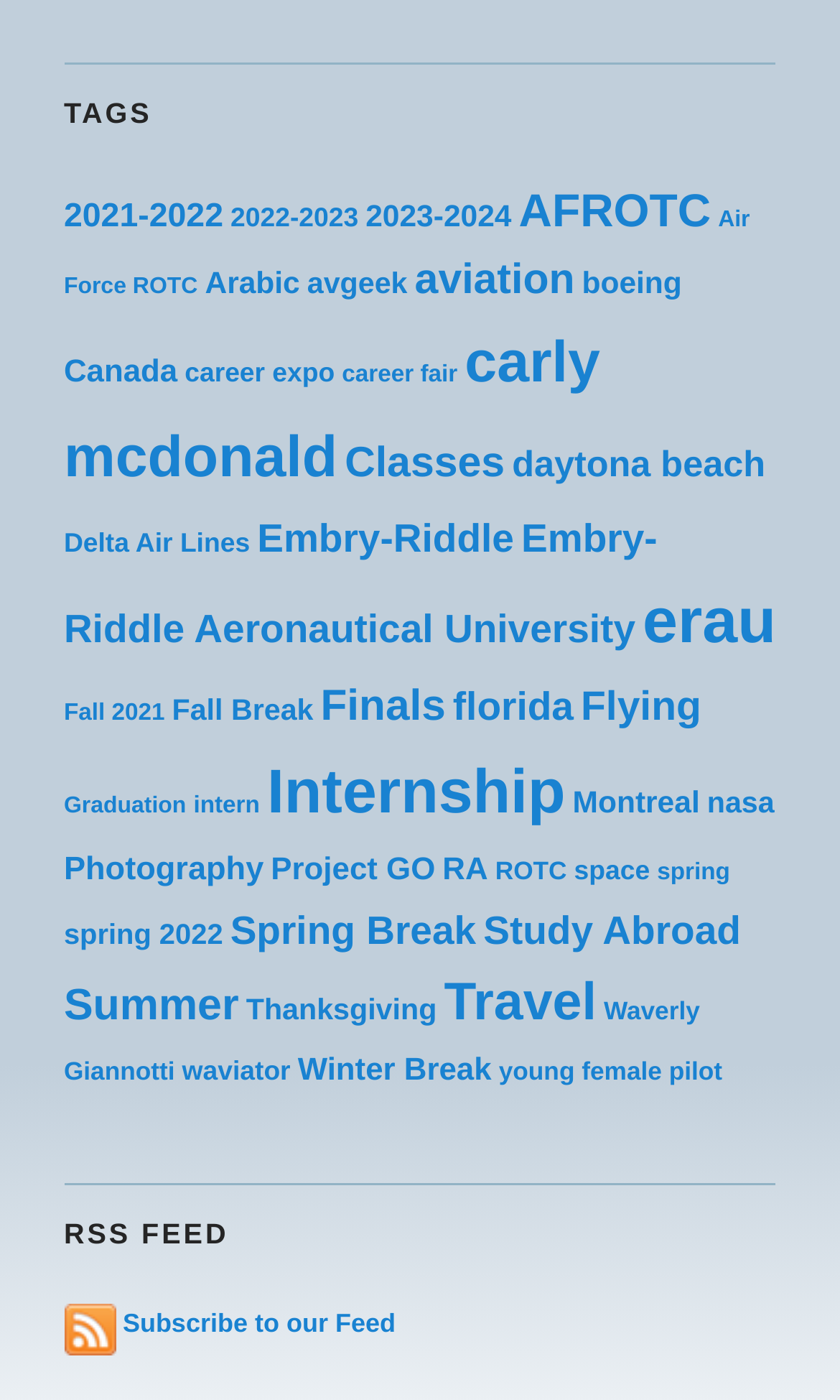Reply to the question with a brief word or phrase: How many categories are related to aviation?

5